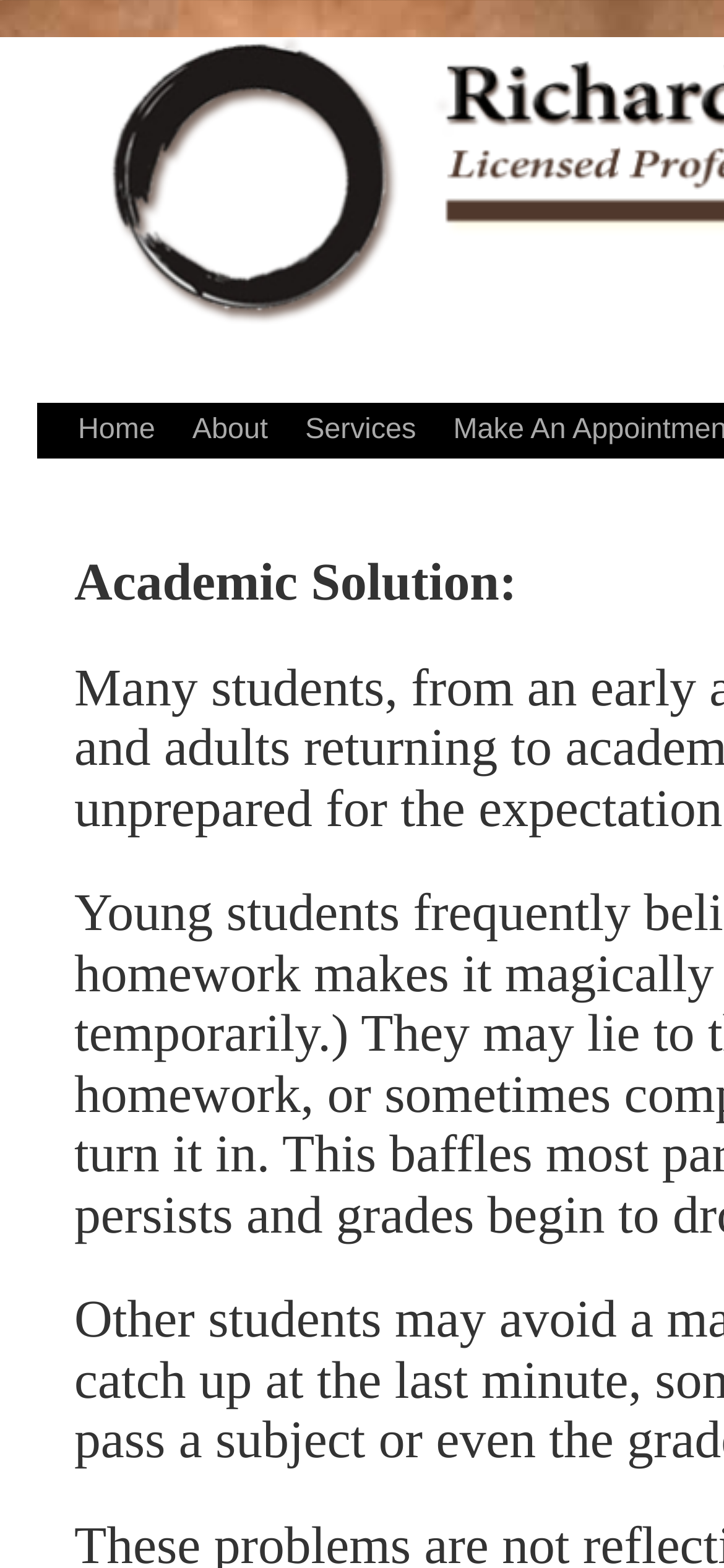Predict the bounding box of the UI element that fits this description: "Make An Appointment".

[0.54, 0.257, 0.915, 0.328]